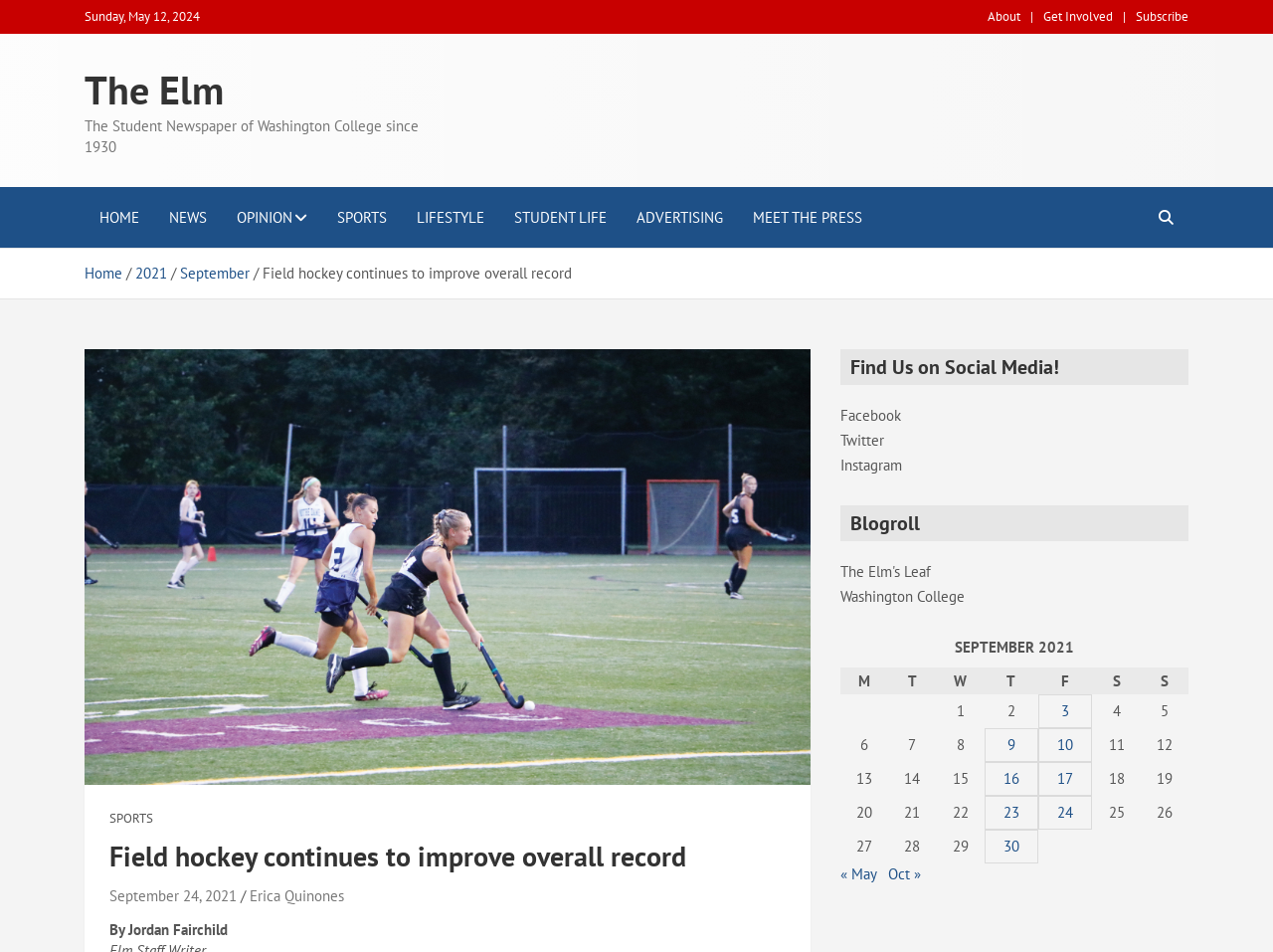Locate the UI element that matches the description Get Involved in the webpage screenshot. Return the bounding box coordinates in the format (top-left x, top-left y, bottom-right x, bottom-right y), with values ranging from 0 to 1.

[0.82, 0.008, 0.874, 0.027]